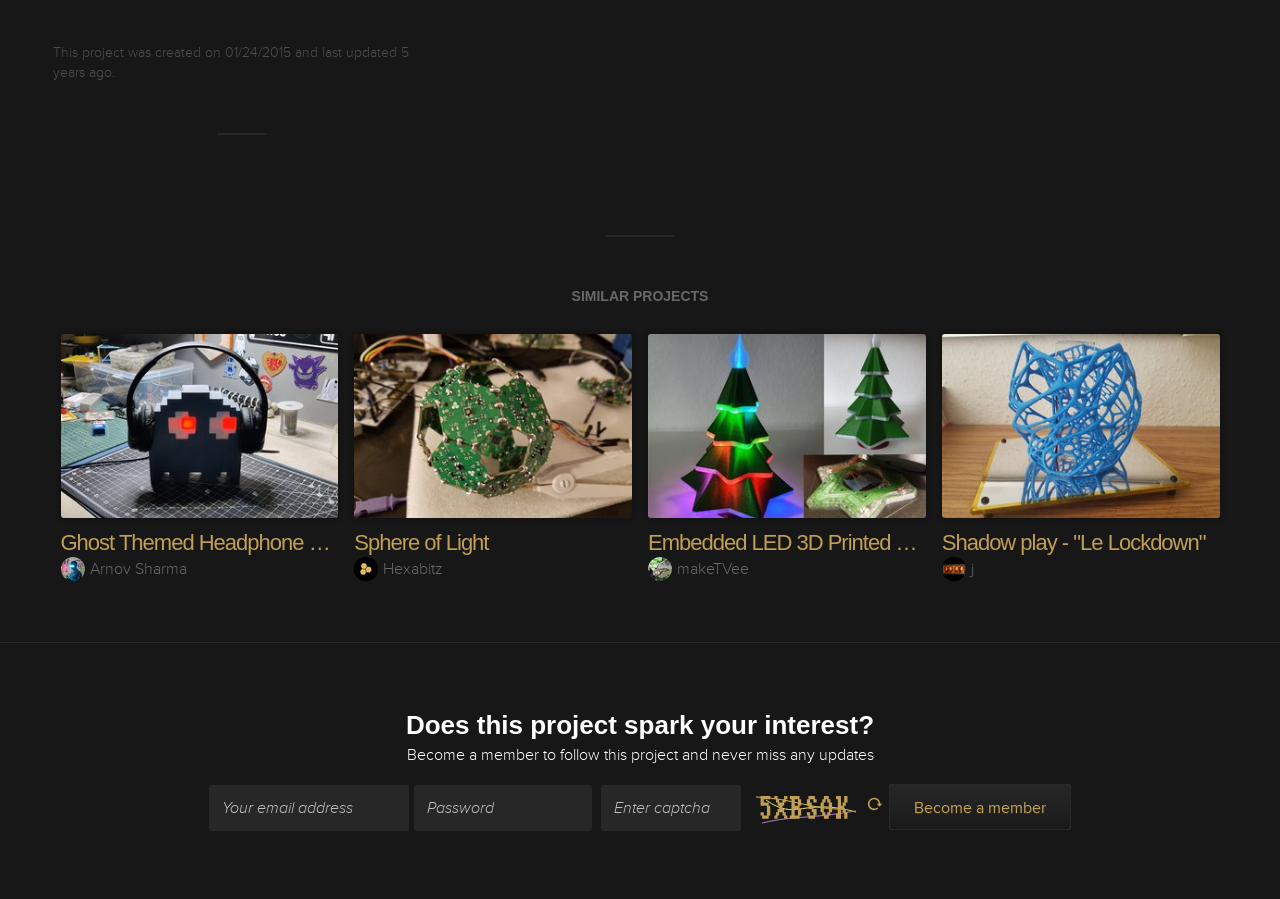Provide a short answer to the following question with just one word or phrase: What is the name of the author of the first project?

Arnov Sharma